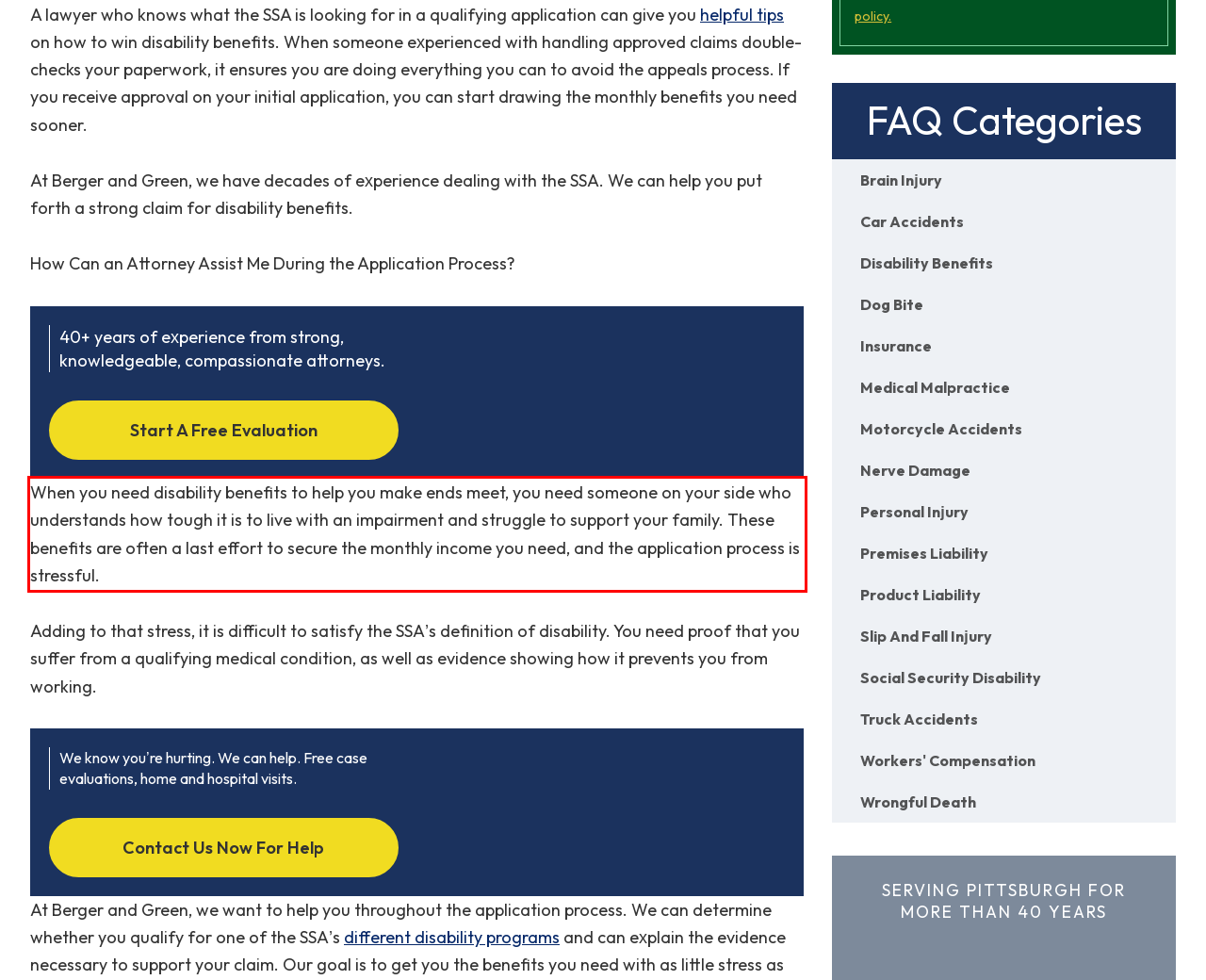Please examine the screenshot of the webpage and read the text present within the red rectangle bounding box.

When you need disability benefits to help you make ends meet, you need someone on your side who understands how tough it is to live with an impairment and struggle to support your family. These benefits are often a last effort to secure the monthly income you need, and the application process is stressful.